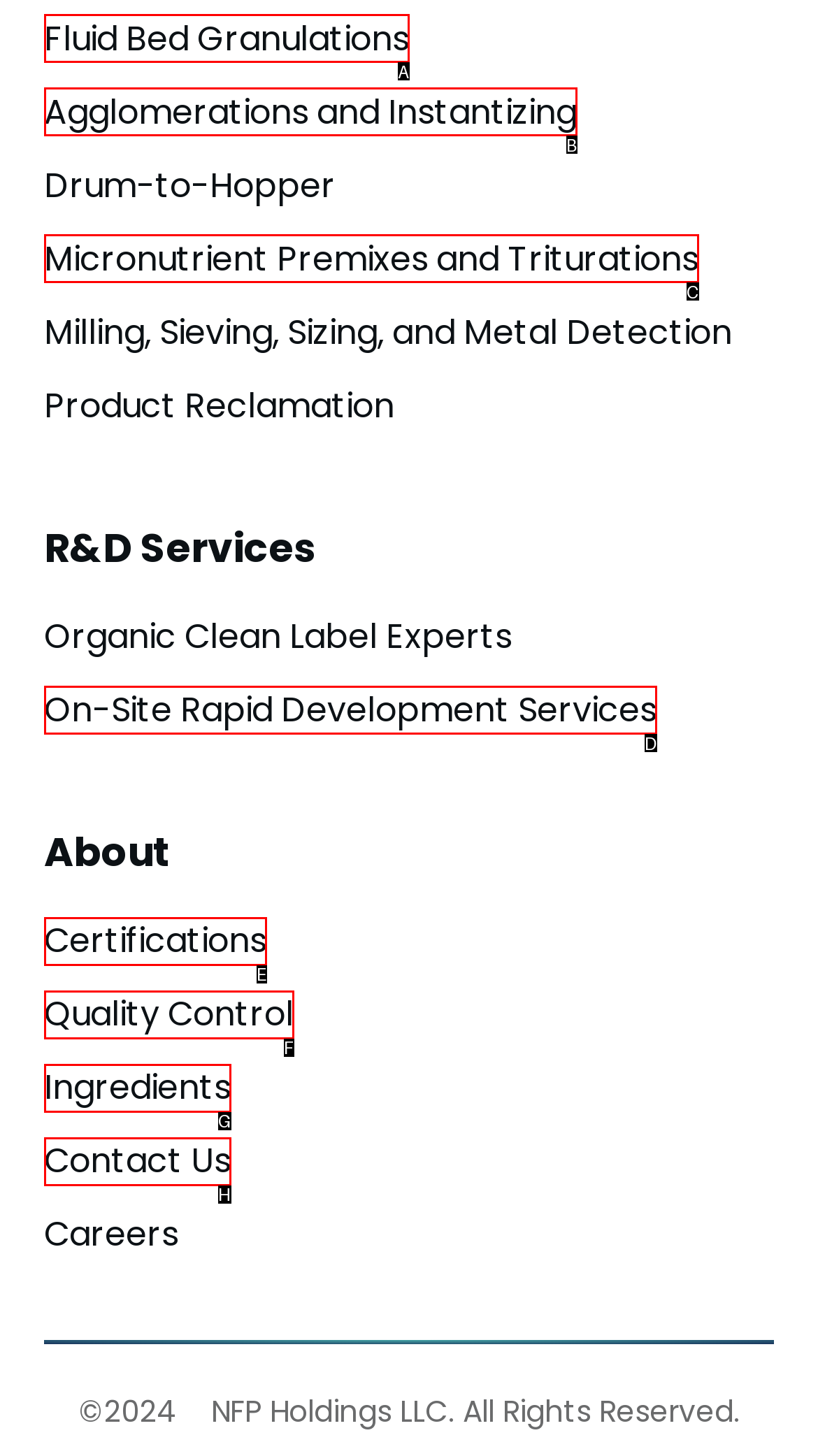Determine which HTML element best suits the description: Contact Us. Reply with the letter of the matching option.

H